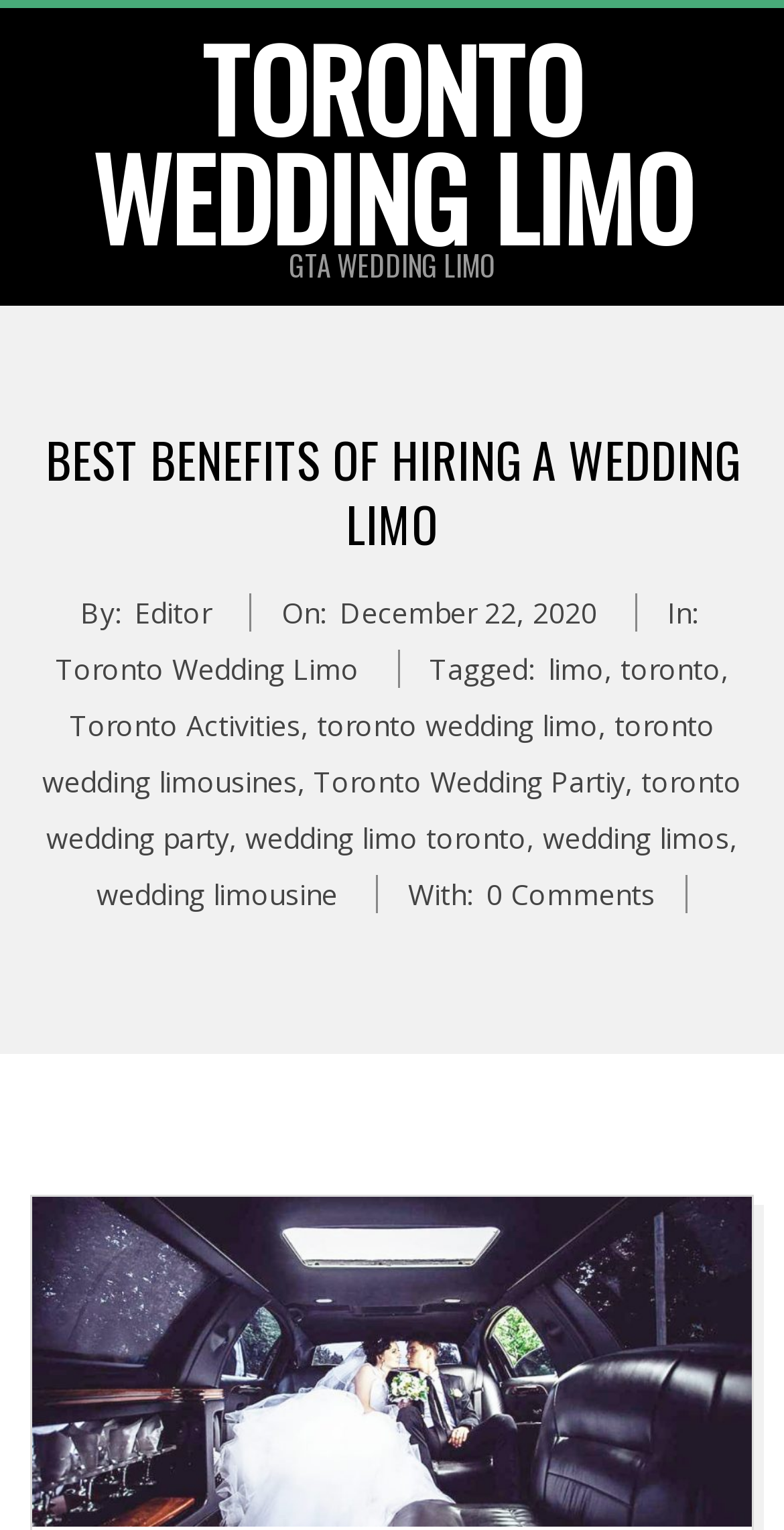Please provide a brief answer to the following inquiry using a single word or phrase:
Who is the author of the article?

Editor